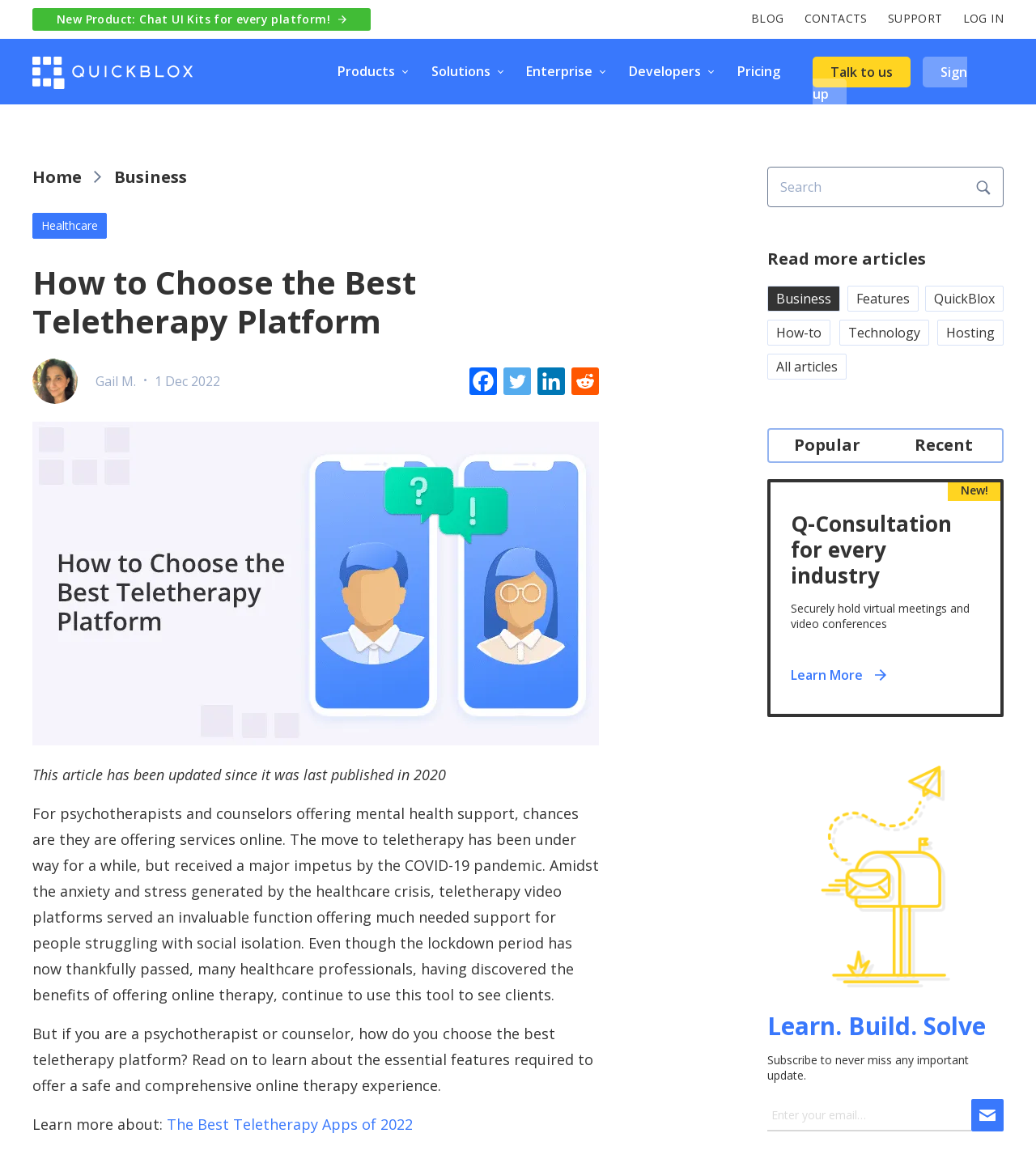Locate the UI element described by aria-label="Reddit" title="Reddit" and provide its bounding box coordinates. Use the format (top-left x, top-left y, bottom-right x, bottom-right y) with all values as floating point numbers between 0 and 1.

[0.552, 0.316, 0.578, 0.34]